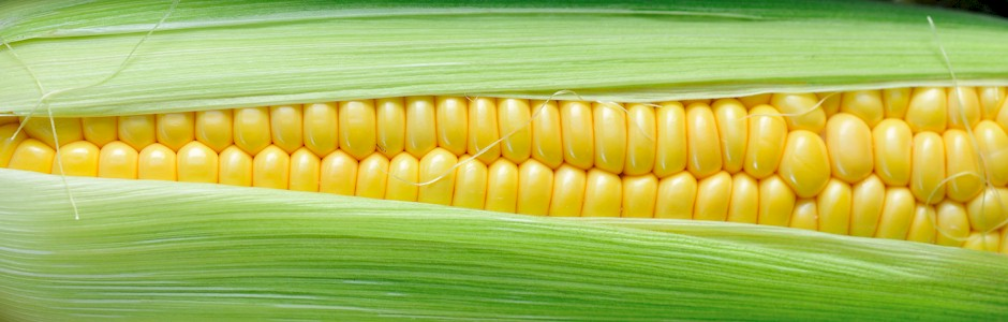What is Iowa commonly known as?
From the screenshot, supply a one-word or short-phrase answer.

Breadbasket of the world